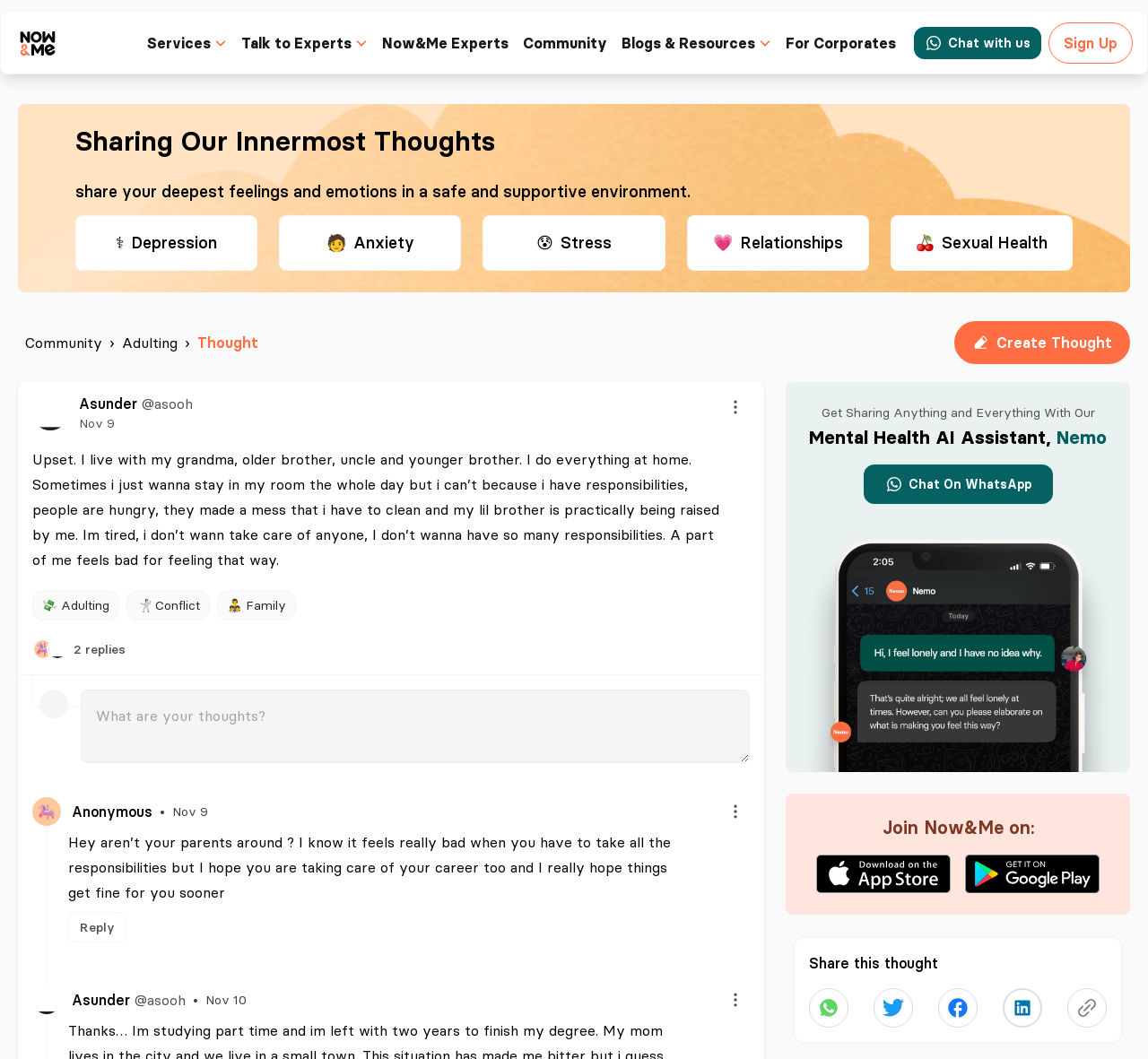Pinpoint the bounding box coordinates of the area that must be clicked to complete this instruction: "Create Thought".

[0.868, 0.315, 0.969, 0.332]